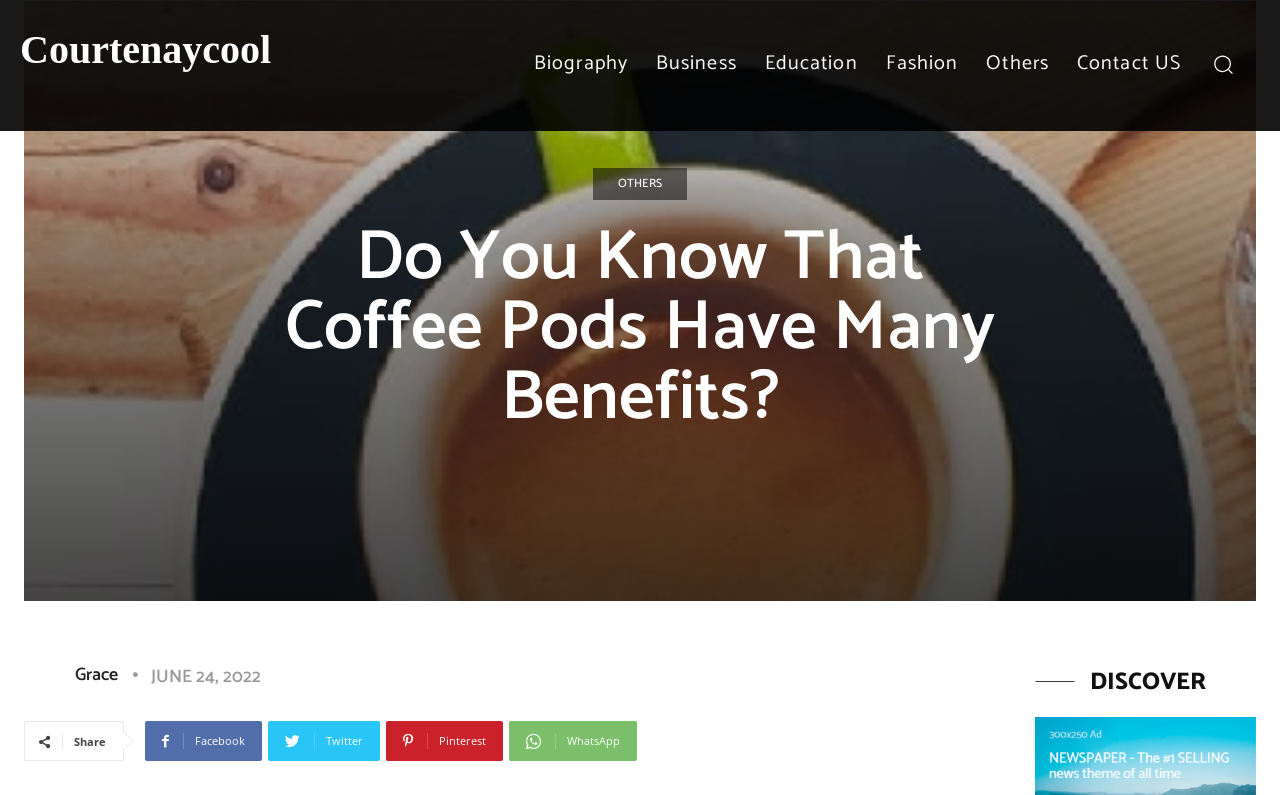What is the date of the article?
Answer the question with a detailed and thorough explanation.

The date of the article can be found near the bottom of the webpage, where it says 'JUNE 24, 2022'.